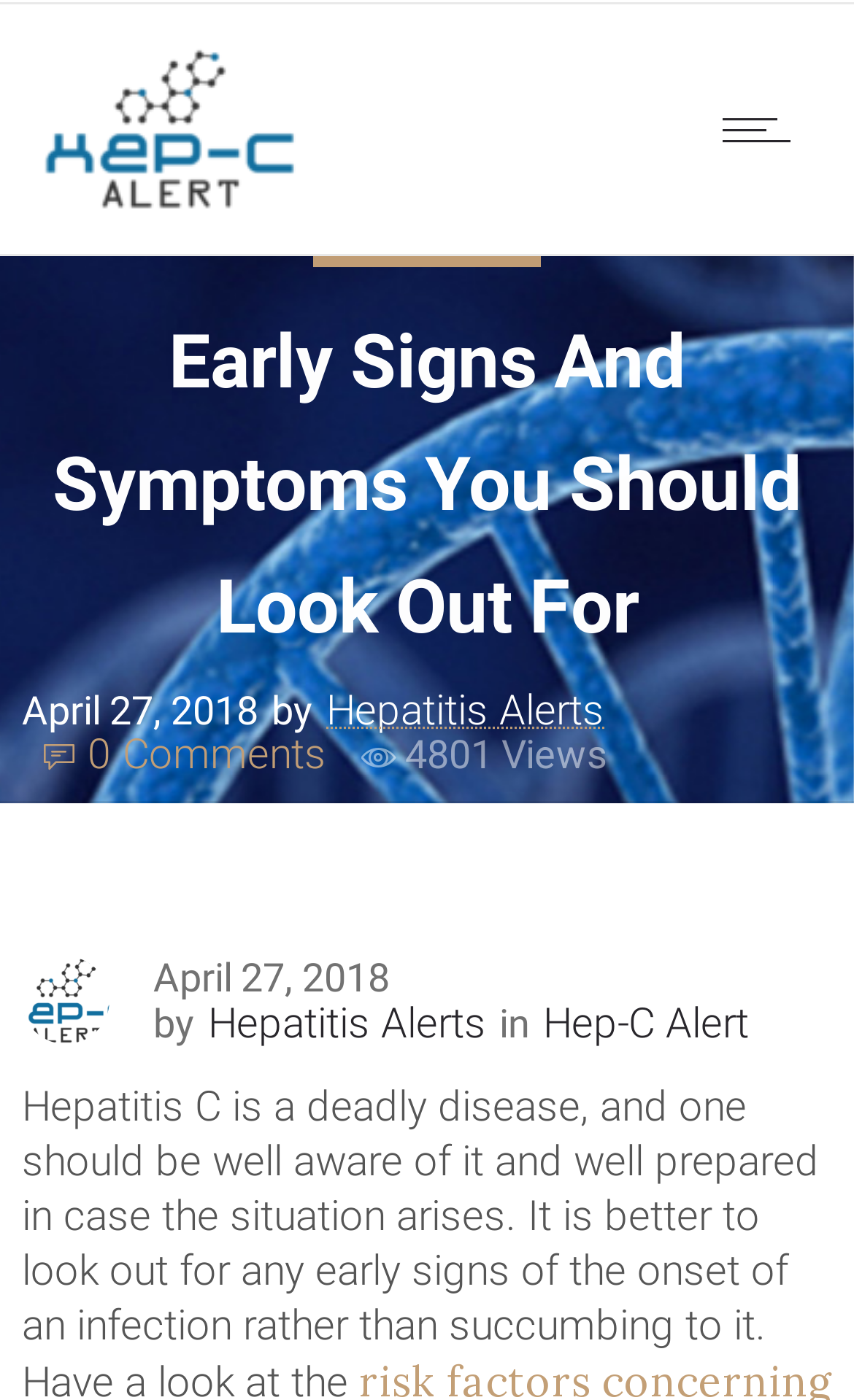Please find the bounding box for the following UI element description. Provide the coordinates in (top-left x, top-left y, bottom-right x, bottom-right y) format, with values between 0 and 1: Hepatitis Alerts

[0.244, 0.714, 0.569, 0.747]